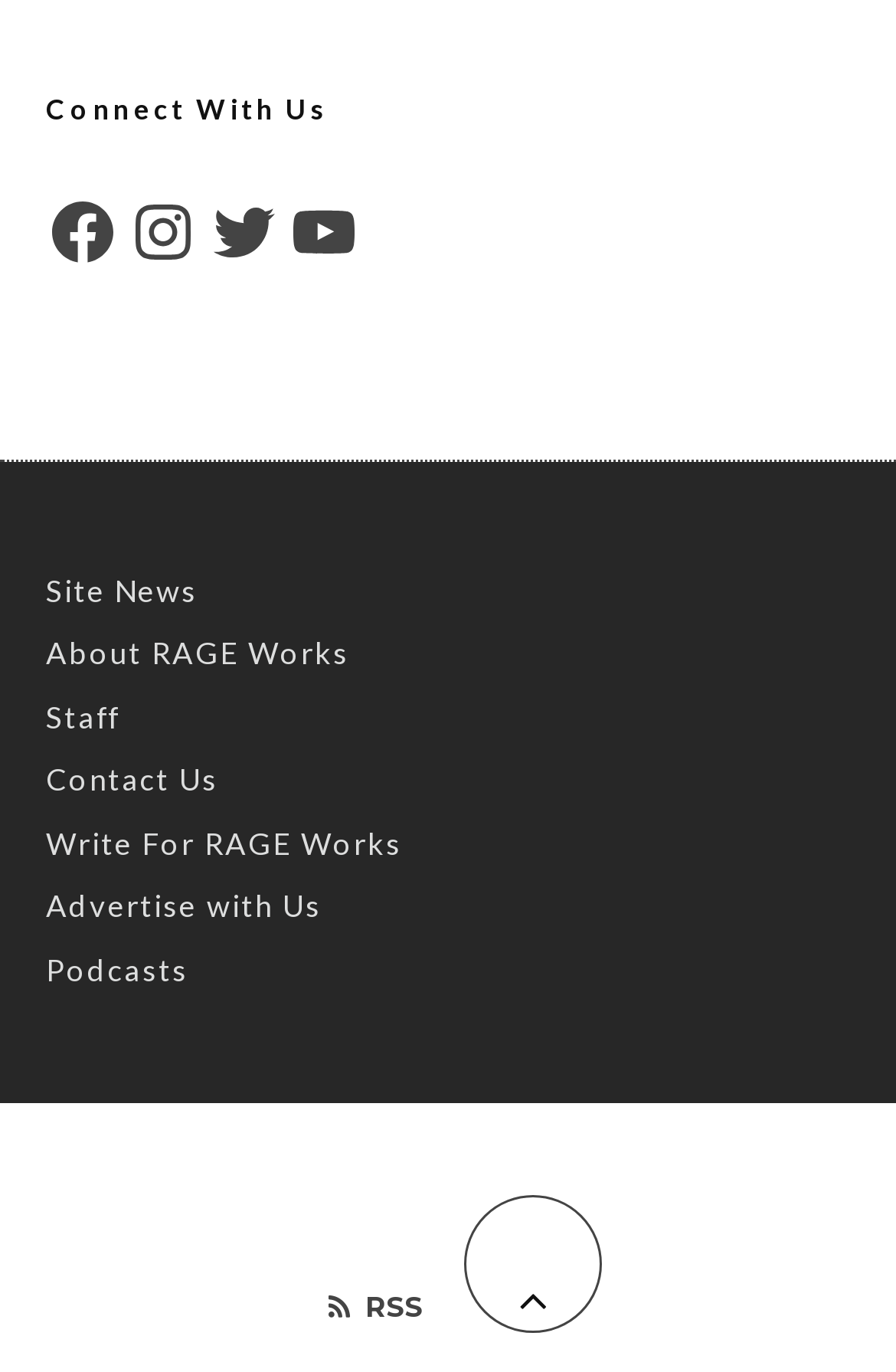Answer the question with a brief word or phrase:
What is the last link listed in the second complementary section?

Podcasts